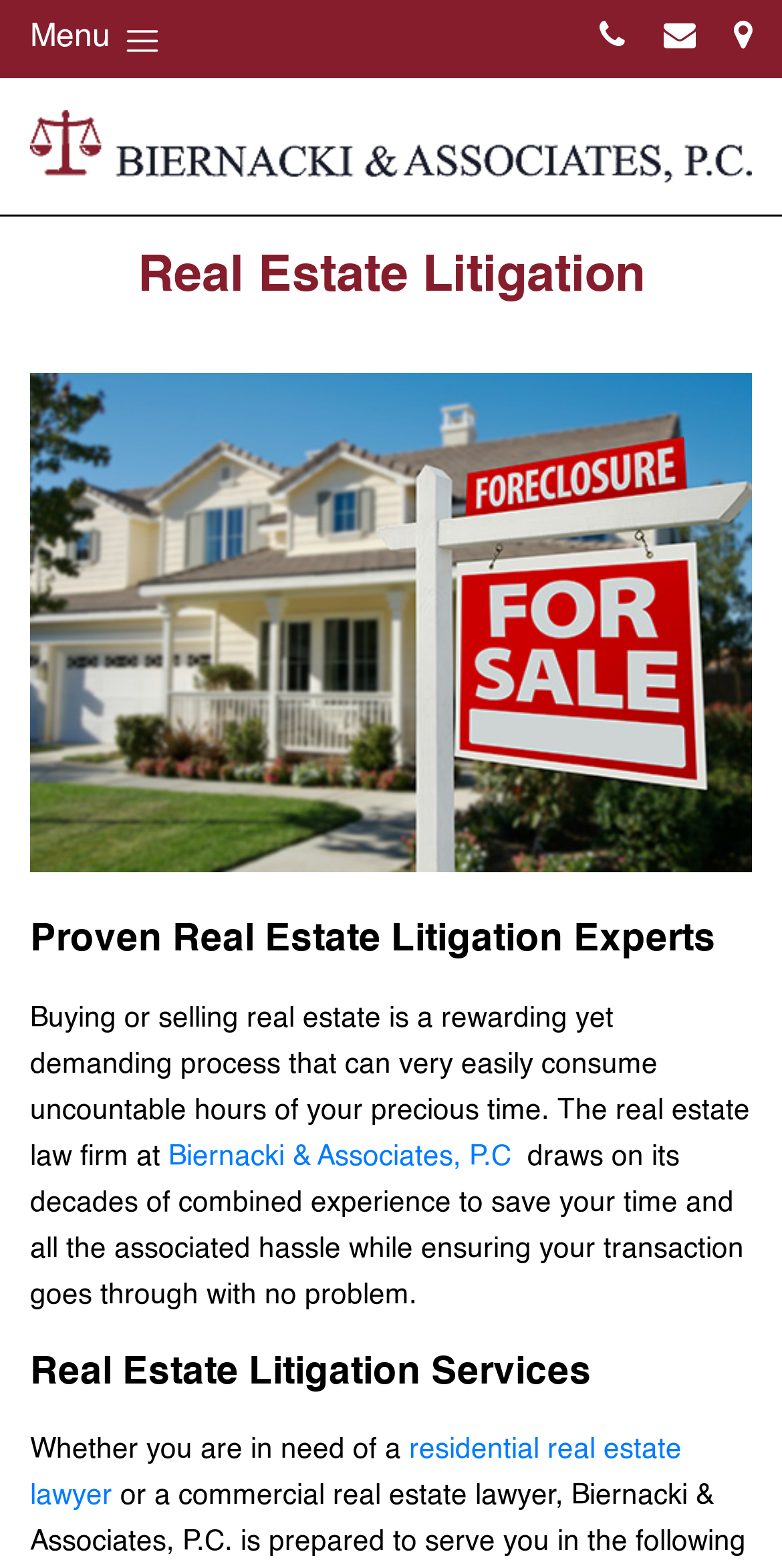Identify the bounding box for the described UI element: "Menu".

[0.038, 0.01, 0.213, 0.04]